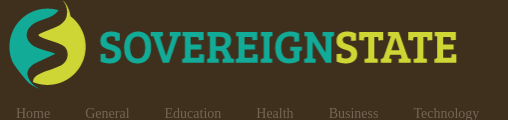Describe the image thoroughly.

The image prominently displays the logo and header for "SovereignState," a website dedicated to various topics including business, education, health, and technology. The logo features a distinctive stylized letter "S" in a vibrant teal and yellow color scheme, positioned above the word "SOVEREIGNSTATE," where "SOVEREIGN" is rendered in teal and "STATE" in a bright yellow. Below the logo, there are navigational links labeled 'Home,' 'General,' 'Education,' 'Health,' 'Business,' and 'Technology,' inviting users to explore different sections of the site. The overall design emphasizes a modern aesthetic suitable for an online platform focused on informative and service-oriented content.